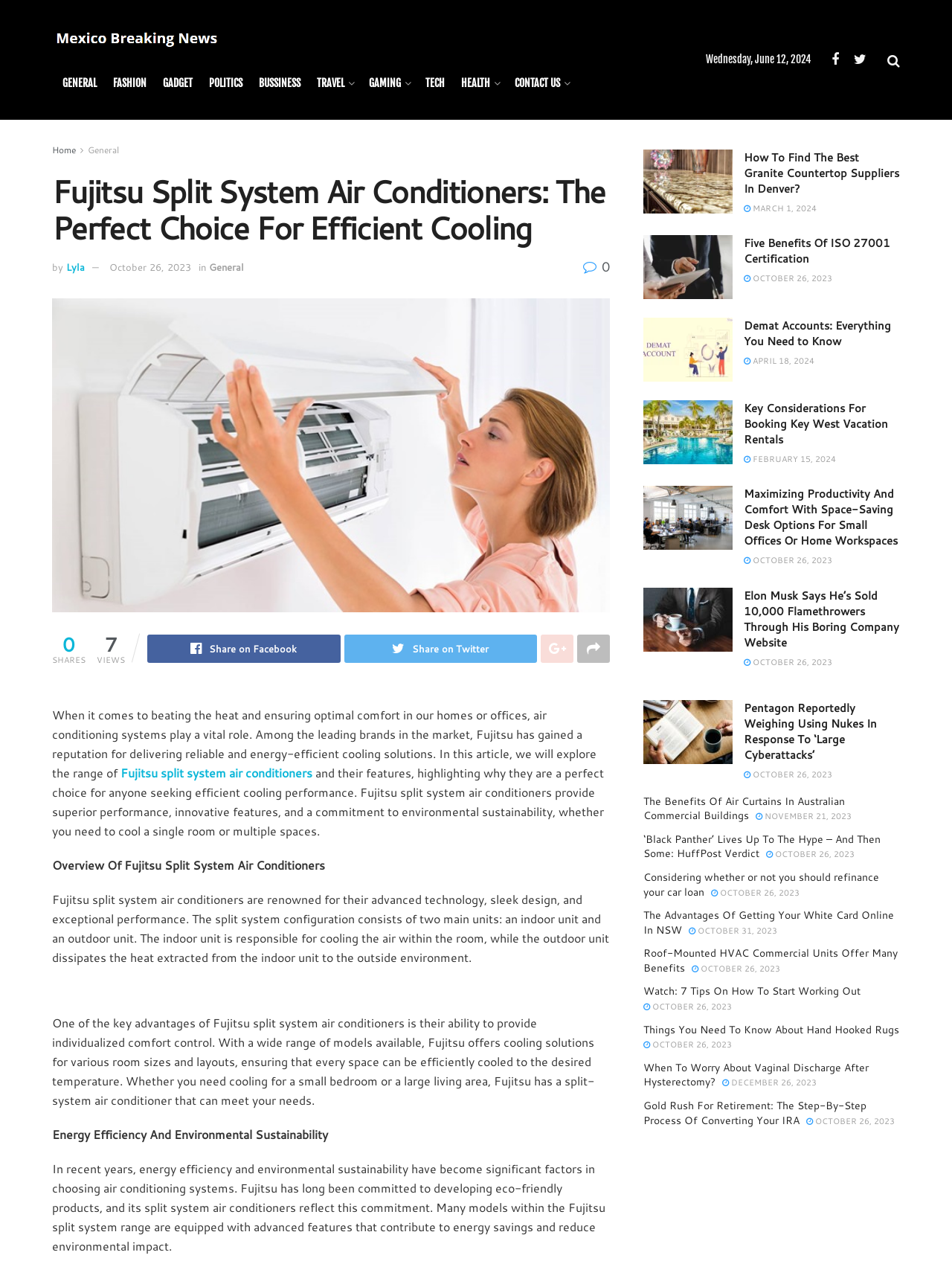Identify the bounding box of the UI component described as: "Gadget".

[0.171, 0.057, 0.202, 0.074]